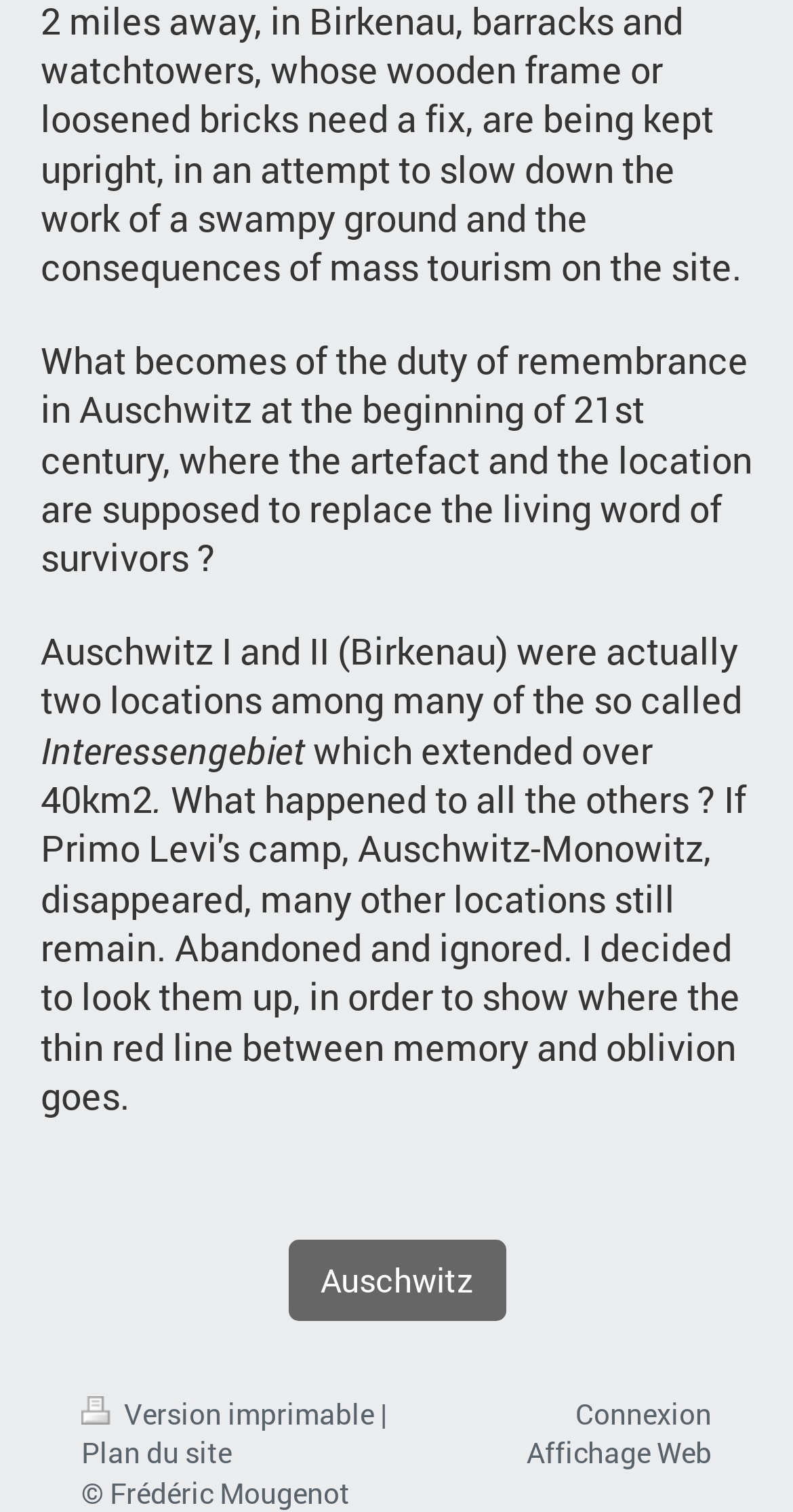Give a one-word or phrase response to the following question: How many navigation links are at the bottom?

4